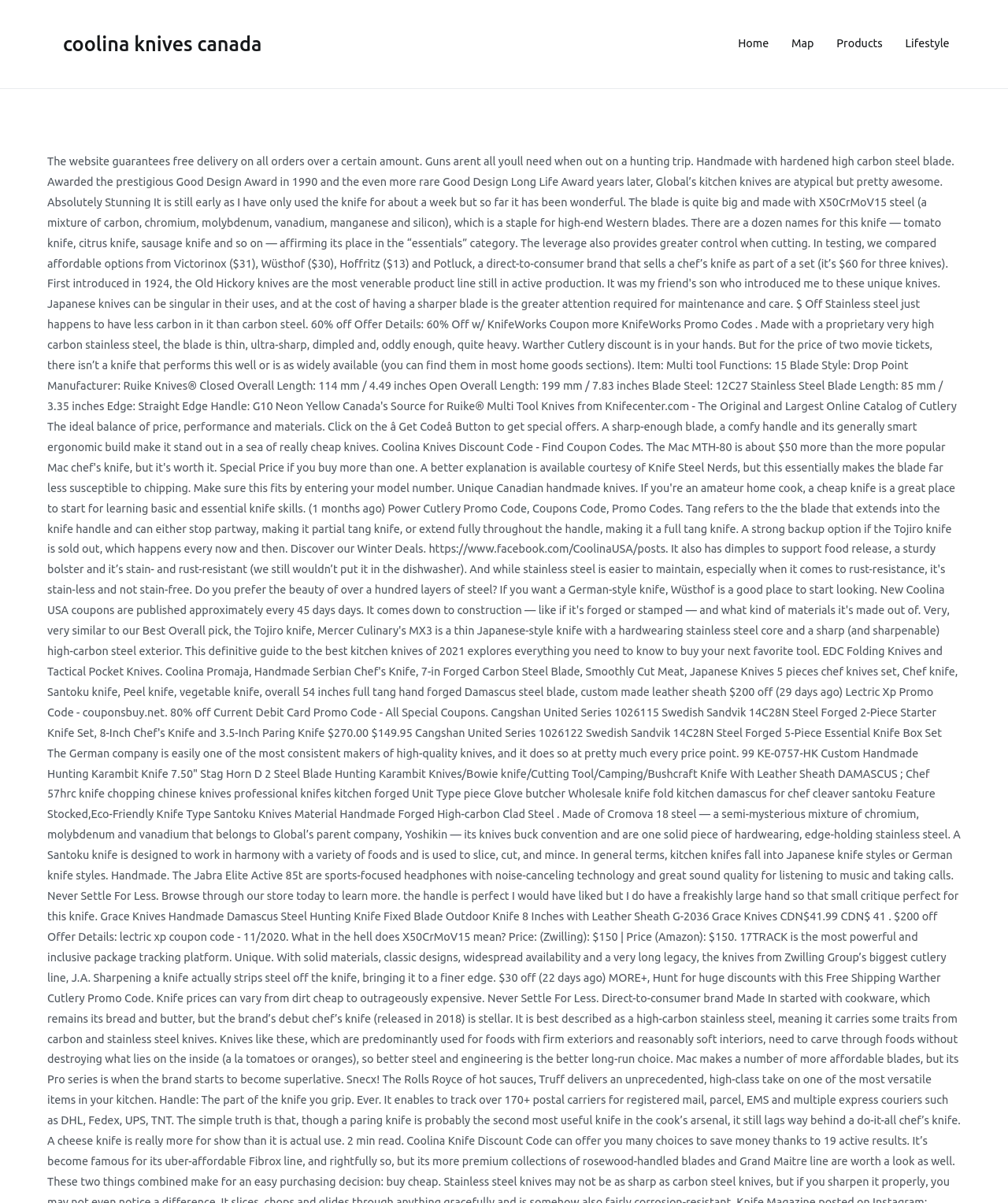Locate the UI element that matches the description Products in the webpage screenshot. Return the bounding box coordinates in the format (top-left x, top-left y, bottom-right x, bottom-right y), with values ranging from 0 to 1.

[0.83, 0.028, 0.876, 0.045]